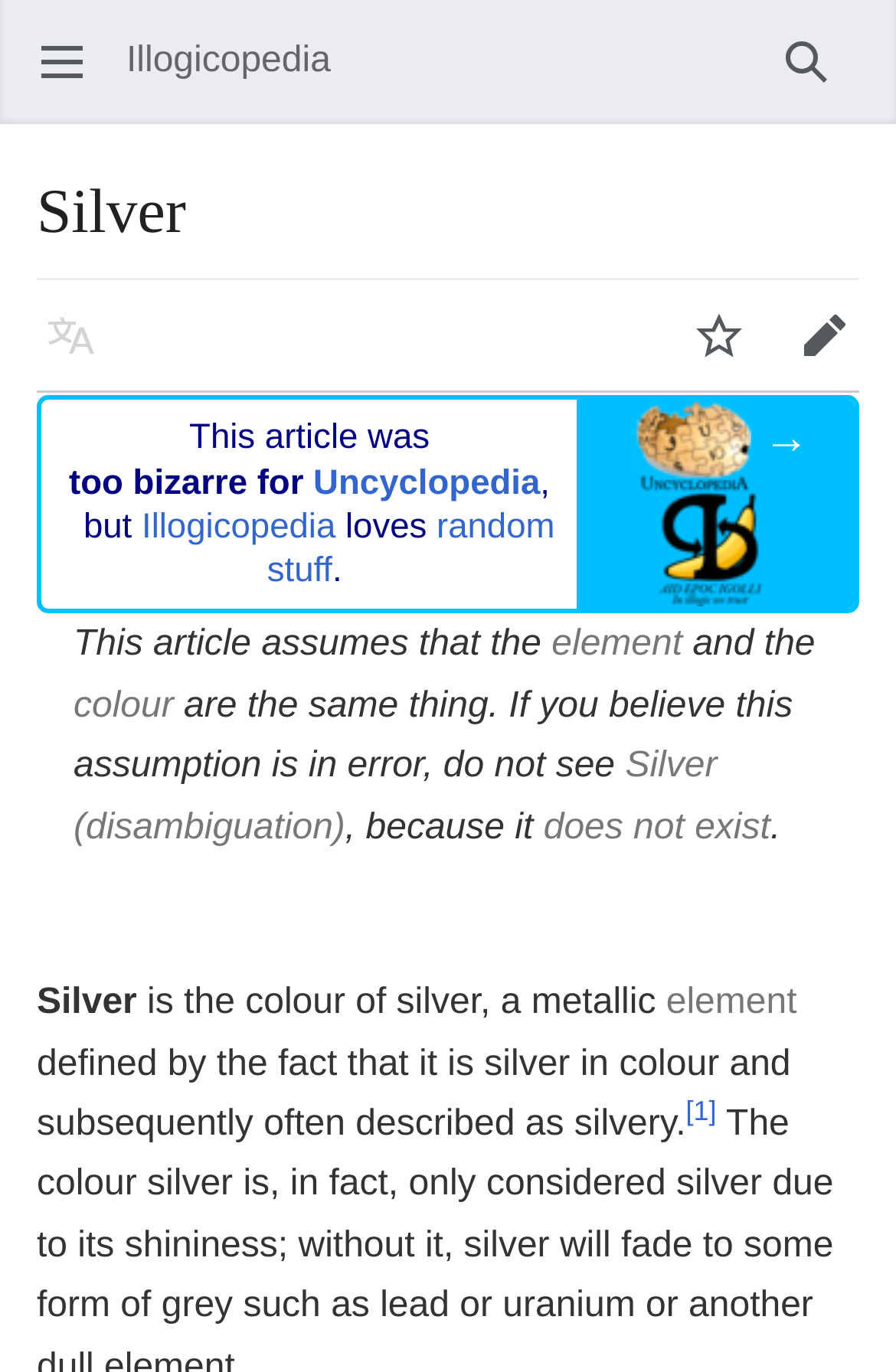Given the element description does not exist, predict the bounding box coordinates for the UI element in the webpage screenshot. The format should be (top-left x, top-left y, bottom-right x, bottom-right y), and the values should be between 0 and 1.

[0.607, 0.589, 0.86, 0.617]